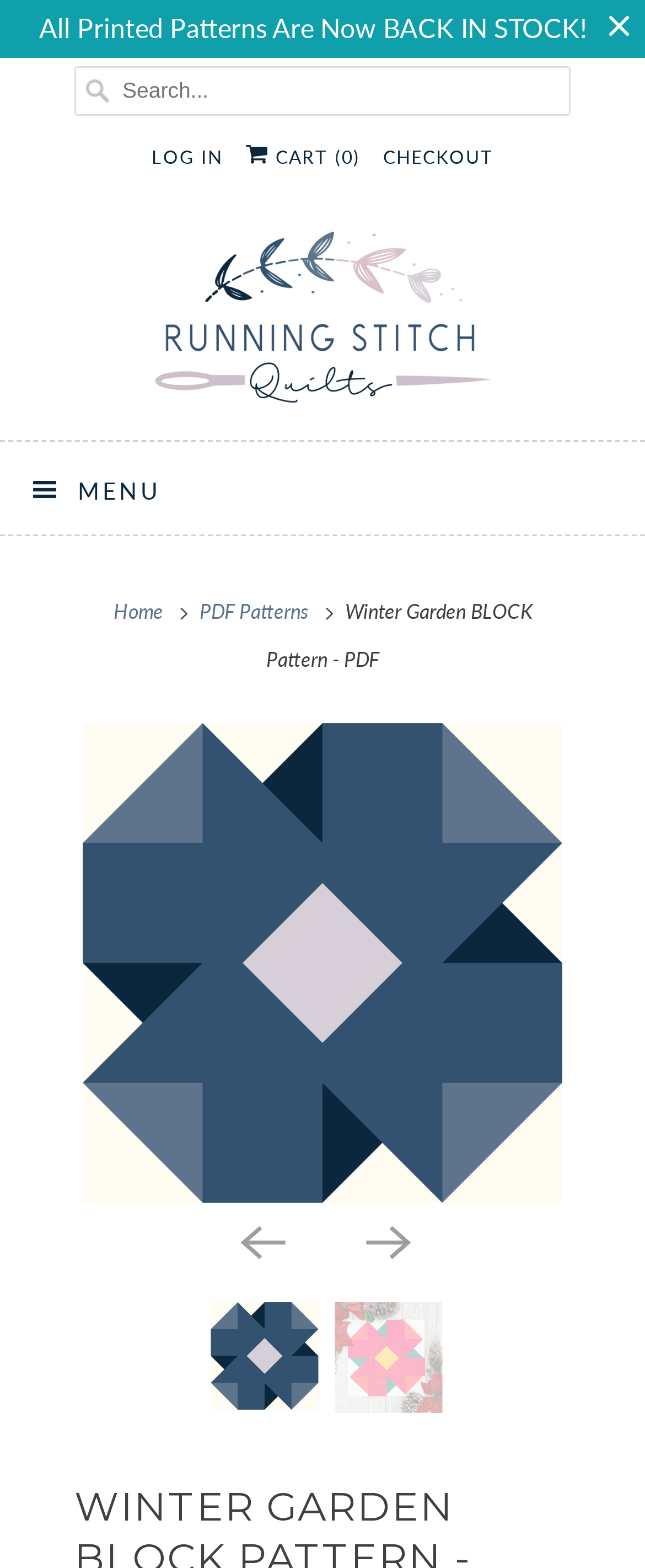What is the current stock status?
Please give a detailed and thorough answer to the question, covering all relevant points.

The static text 'All Printed Patterns Are Now BACK IN STOCK!' at the top of the page indicates that the current stock status is back in stock.